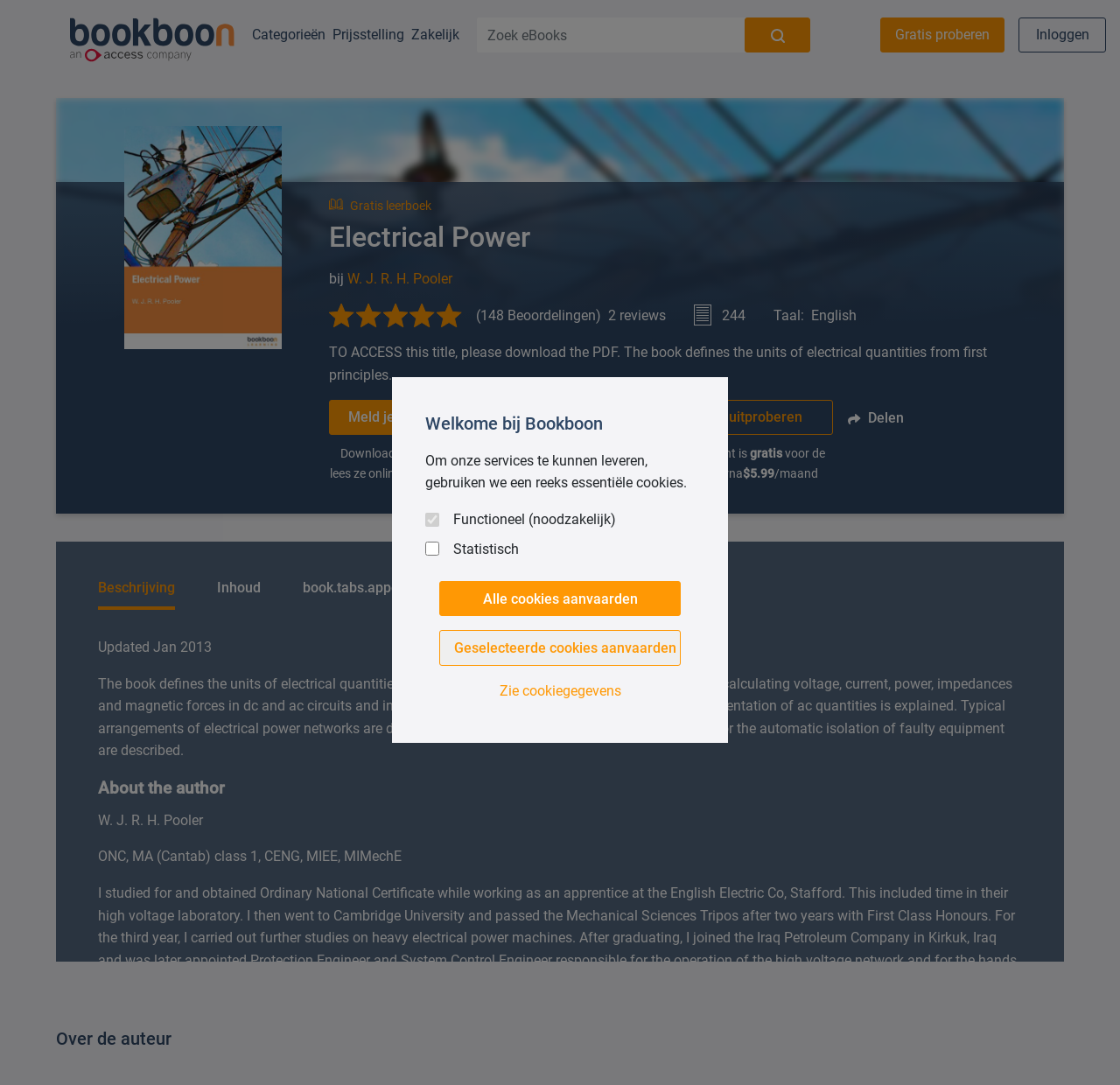What is the language of the book?
Respond to the question with a single word or phrase according to the image.

English